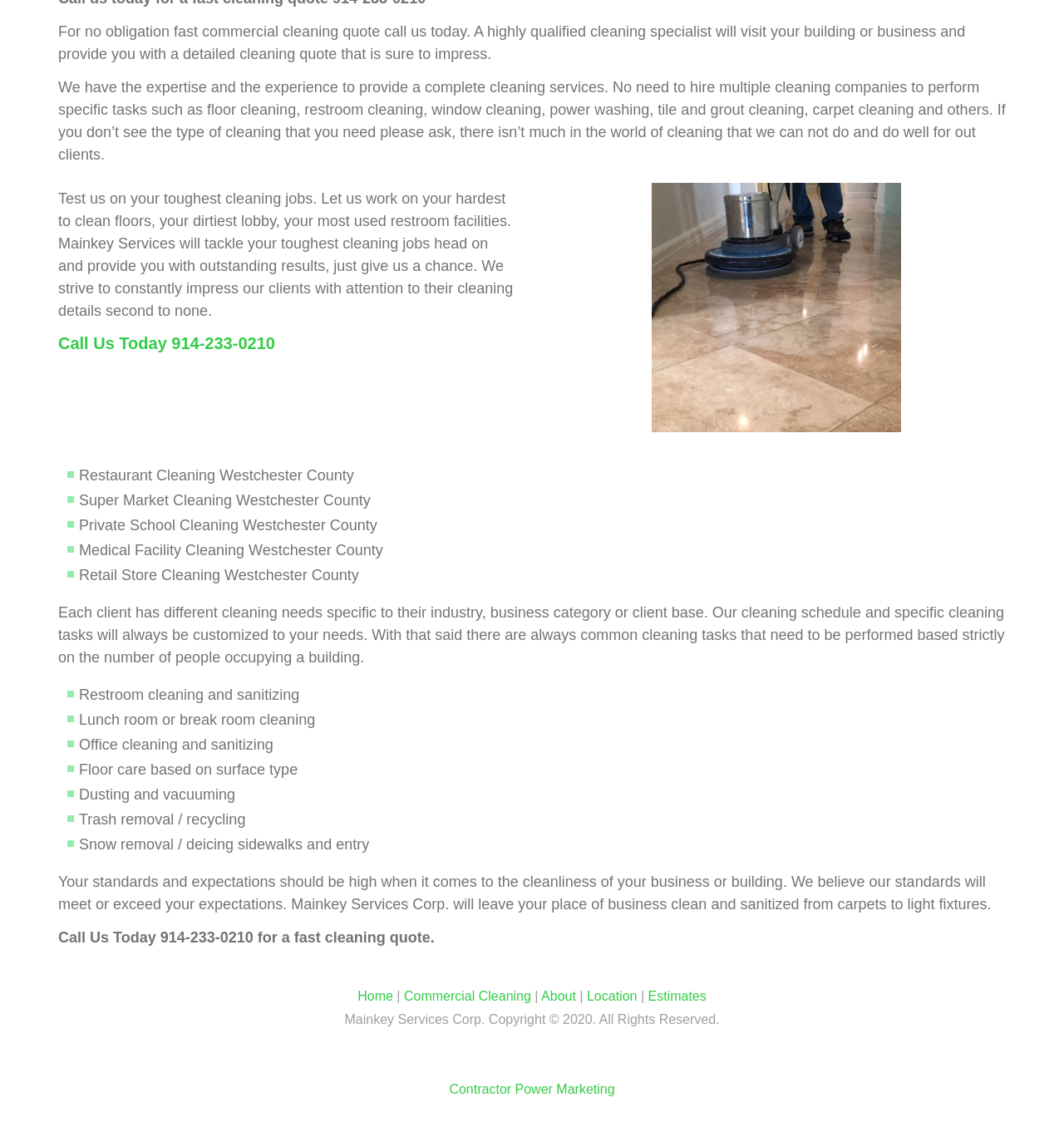Provide the bounding box coordinates of the HTML element this sentence describes: "Commercial Cleaning". The bounding box coordinates consist of four float numbers between 0 and 1, i.e., [left, top, right, bottom].

[0.38, 0.881, 0.499, 0.894]